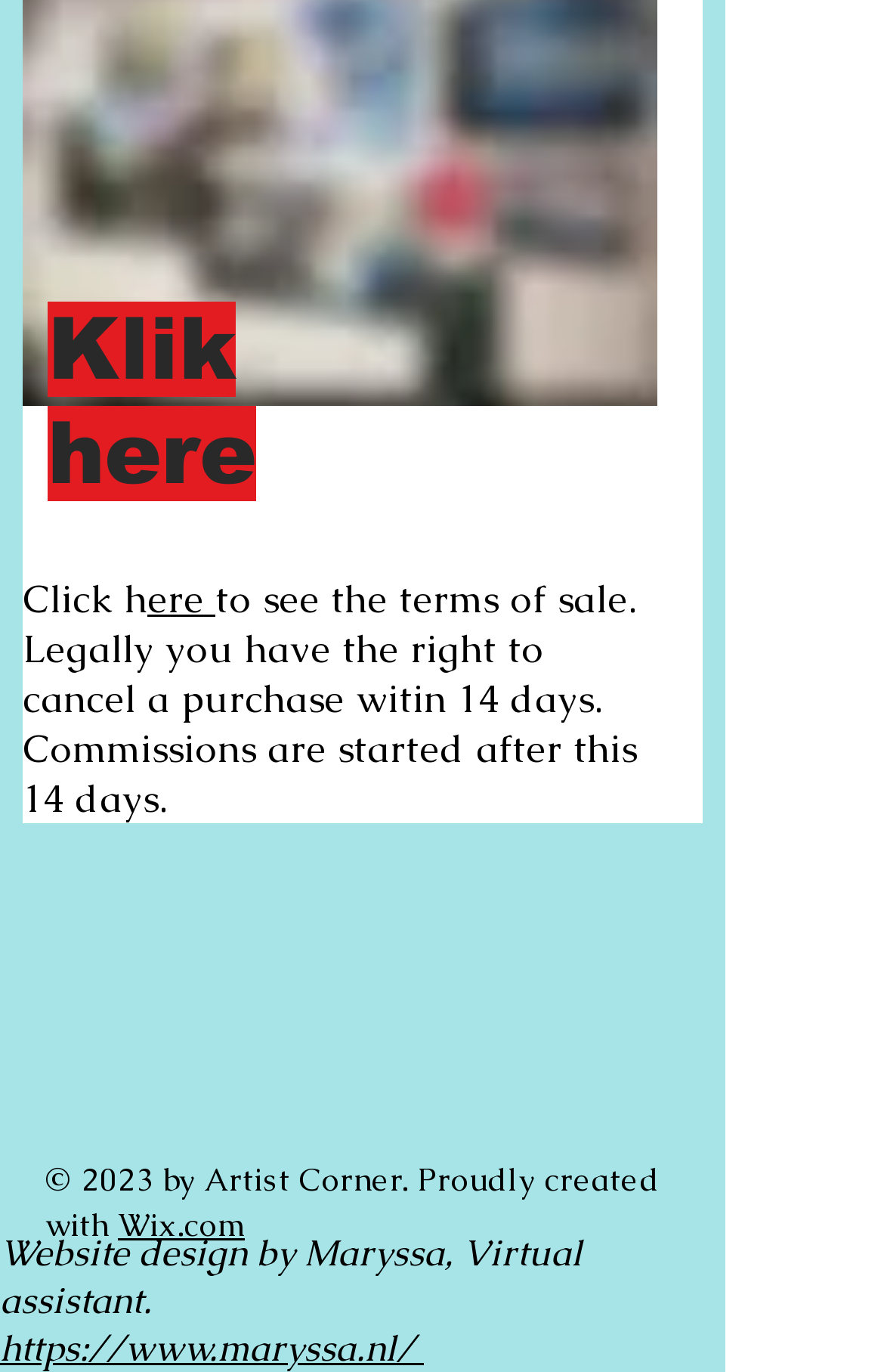Find the bounding box of the UI element described as: "ere". The bounding box coordinates should be given as four float values between 0 and 1, i.e., [left, top, right, bottom].

[0.167, 0.418, 0.244, 0.455]